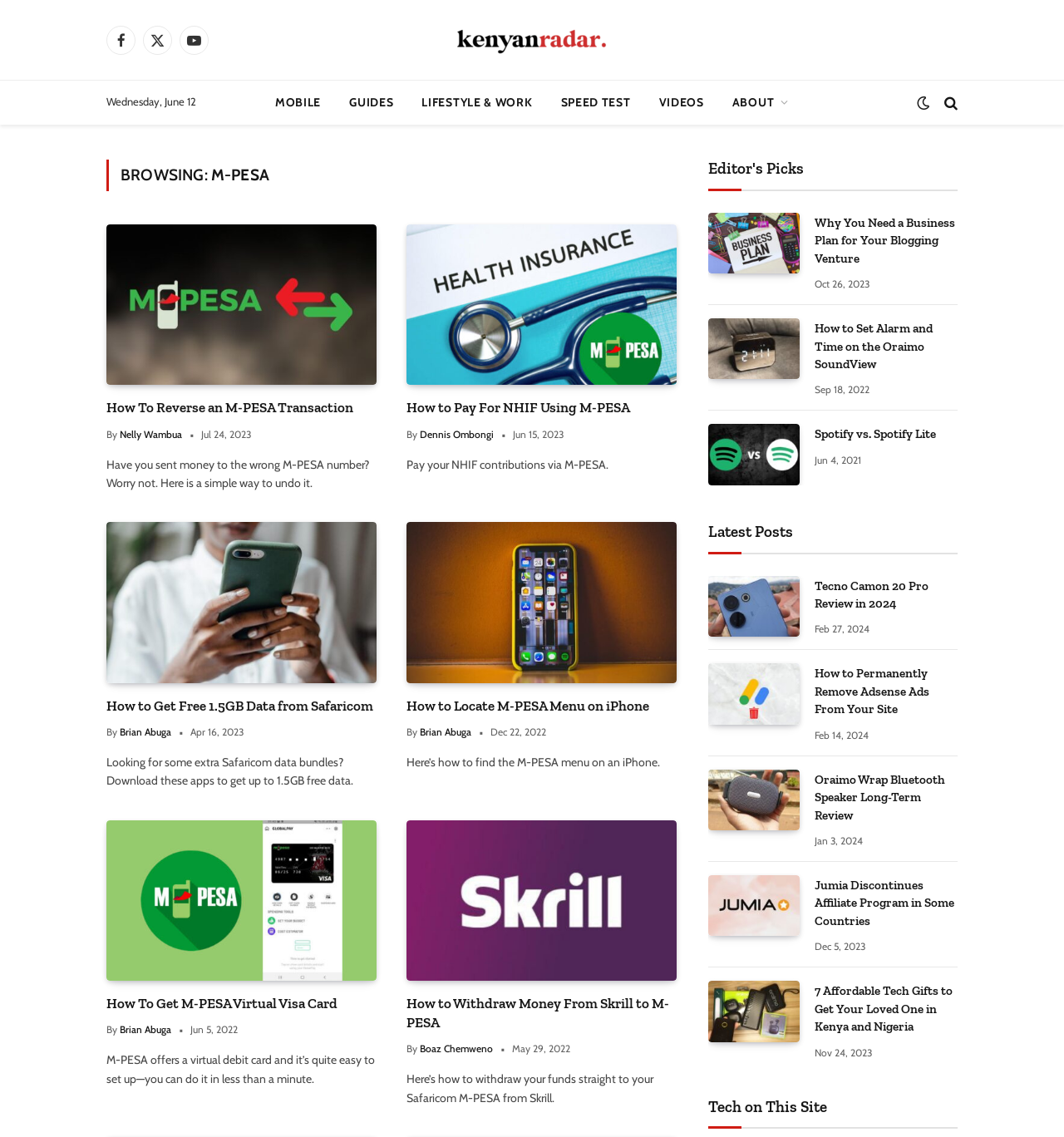Please specify the bounding box coordinates for the clickable region that will help you carry out the instruction: "Browse the M-PESA article".

[0.1, 0.197, 0.354, 0.339]